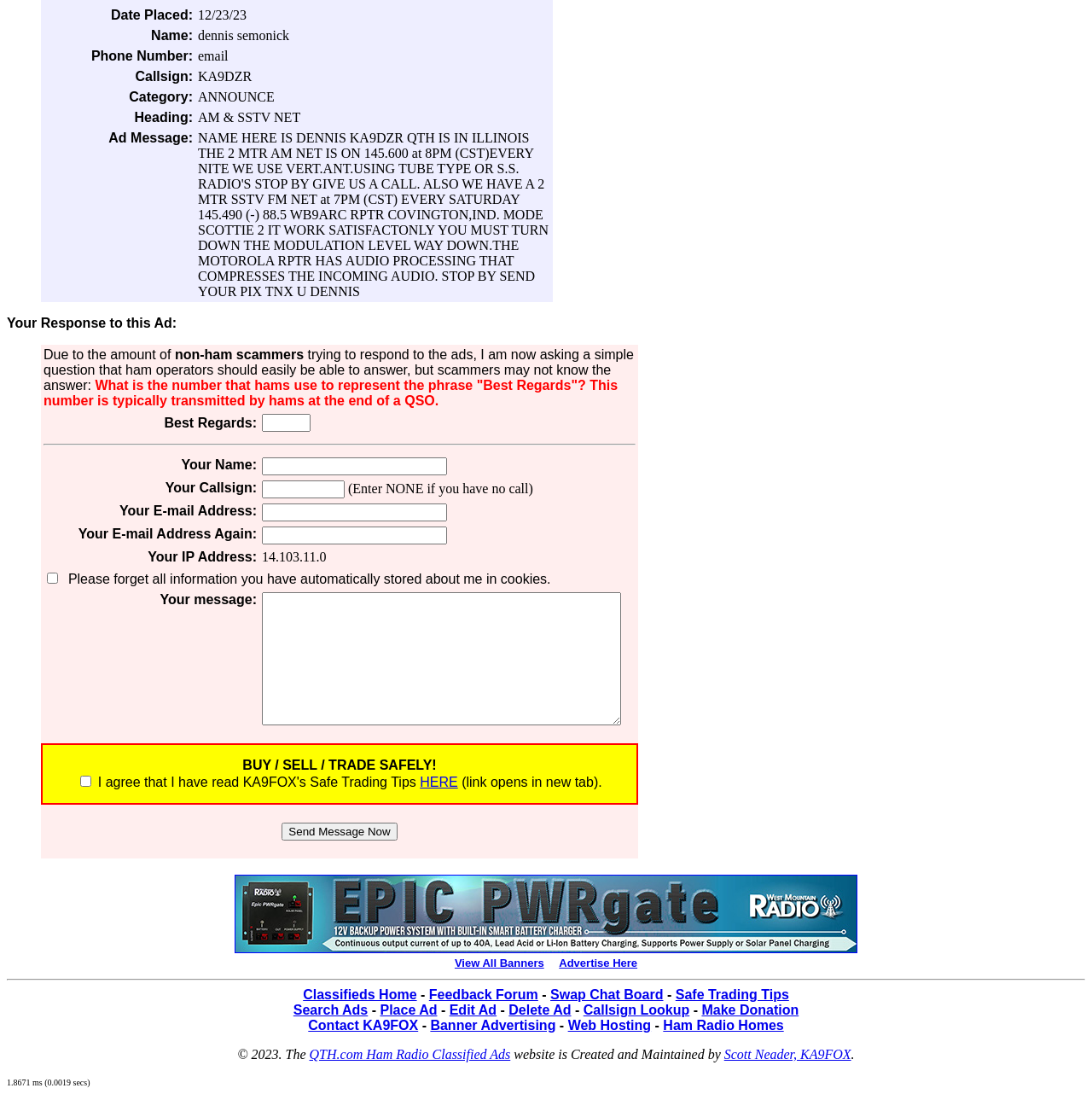Provide the bounding box coordinates for the UI element that is described by this text: "QTH.com Ham Radio Classified Ads". The coordinates should be in the form of four float numbers between 0 and 1: [left, top, right, bottom].

[0.283, 0.957, 0.467, 0.97]